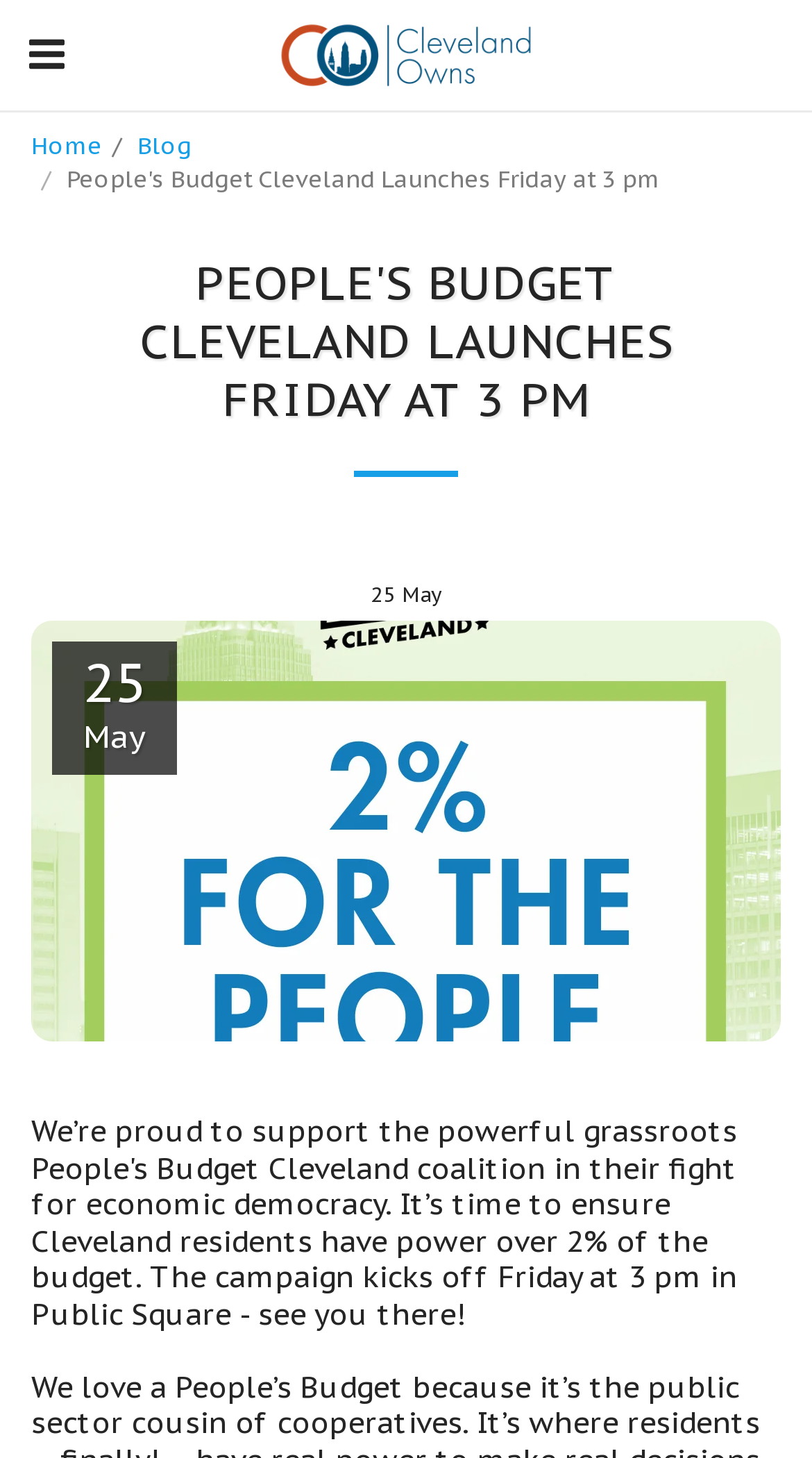What is the time of the event?
With the help of the image, please provide a detailed response to the question.

I found a heading element with the text 'PEOPLE'S BUDGET CLEVELAND LAUNCHES FRIDAY AT 3 PM', which suggests that the event is happening at 3 pm on a Friday.